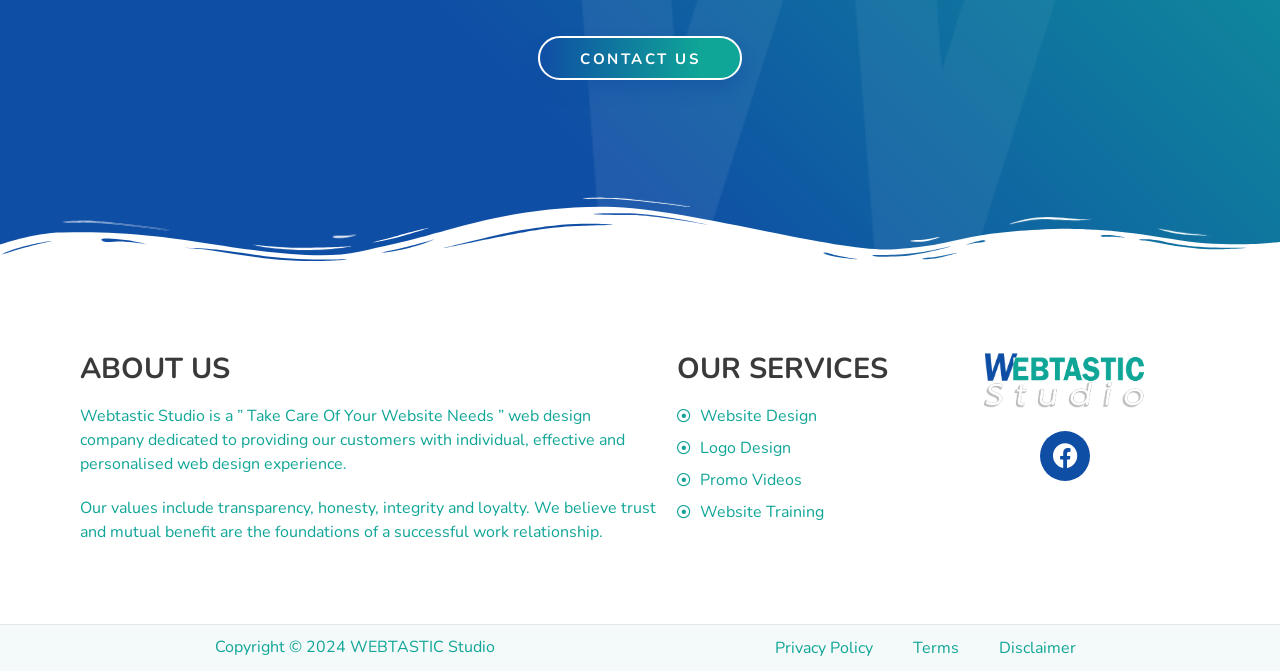Locate the bounding box coordinates of the element I should click to achieve the following instruction: "Learn more about ABOUT US".

[0.062, 0.521, 0.18, 0.579]